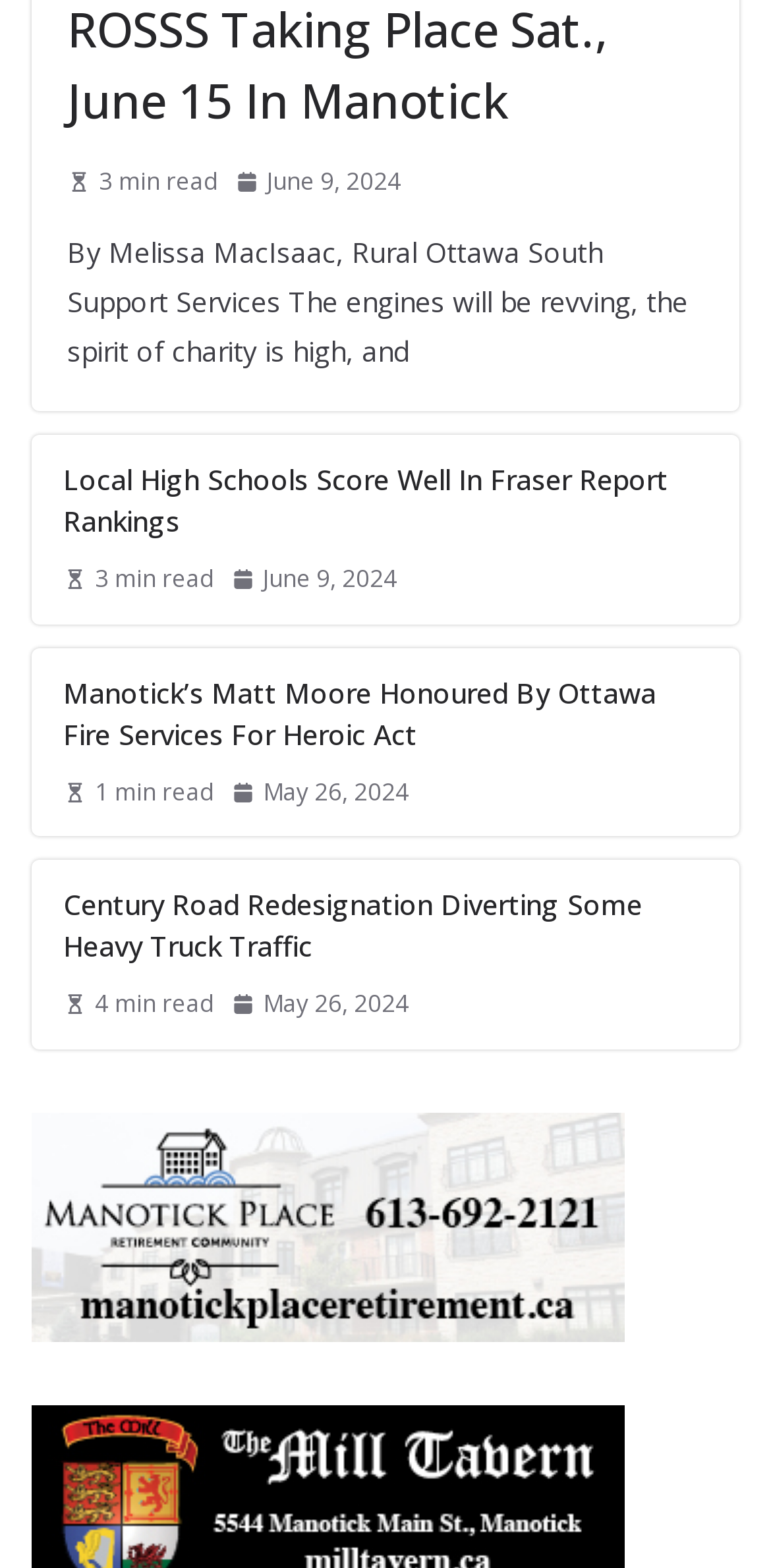Who is the author of the second article?
Using the image, provide a concise answer in one word or a short phrase.

Melissa MacIsaac